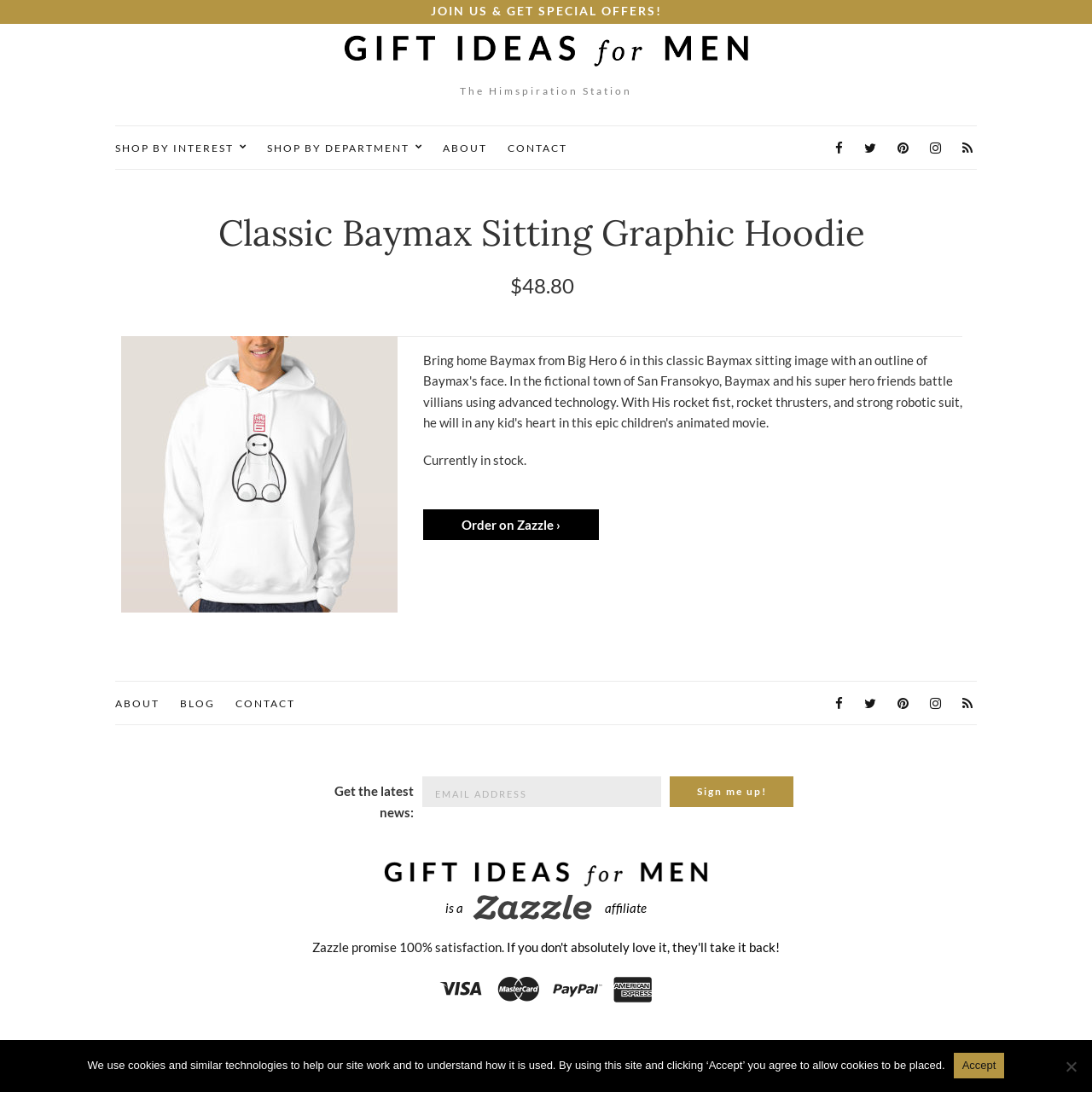Locate the bounding box coordinates of the region to be clicked to comply with the following instruction: "Enter email address in the input field". The coordinates must be four float numbers between 0 and 1, in the form [left, top, right, bottom].

[0.387, 0.707, 0.605, 0.735]